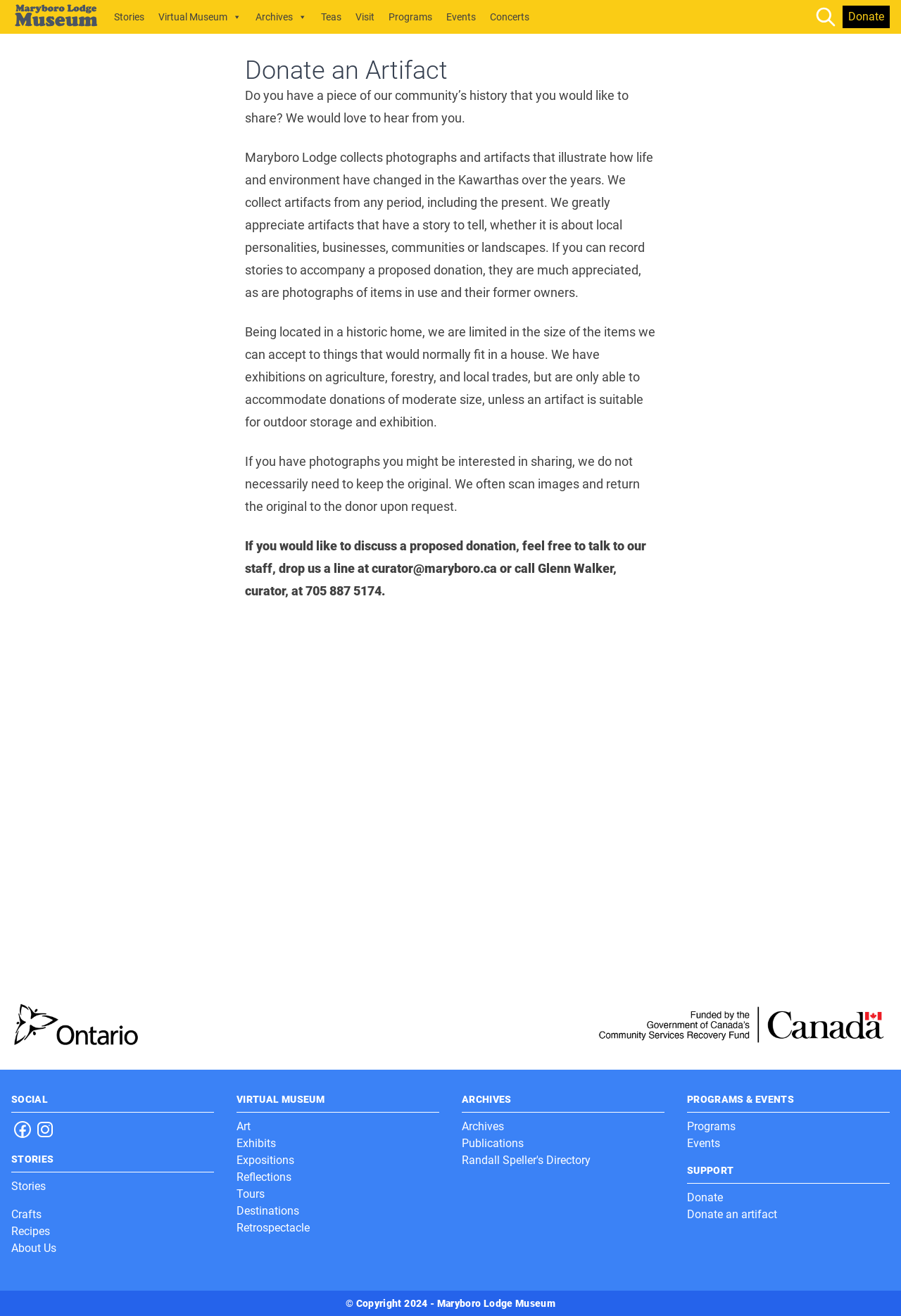Based on the image, provide a detailed and complete answer to the question: 
What is the copyright year of the website?

I found the copyright year by looking at the footer section of the webpage, where it says '© Copyright 2024 - Maryboro Lodge Museum'.